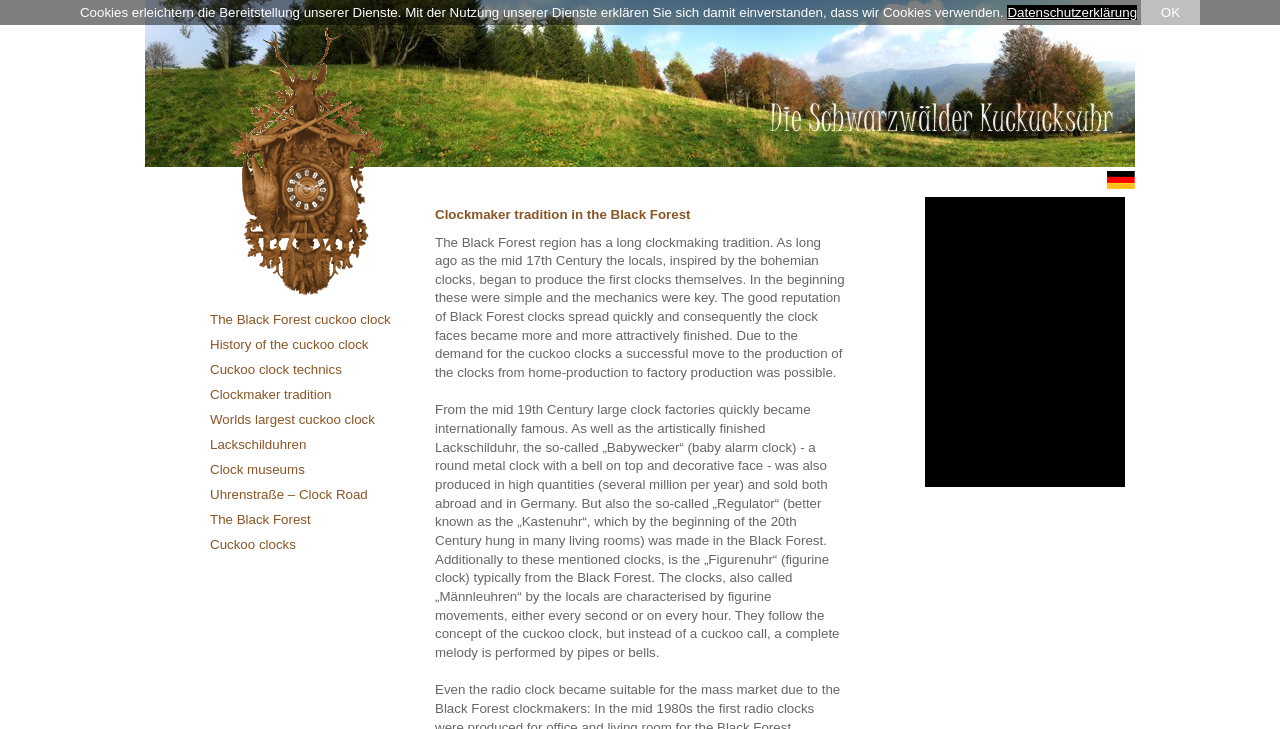What is the name of the clock that is also known as the 'Kastenuhr'?
Answer the question with just one word or phrase using the image.

Regulator